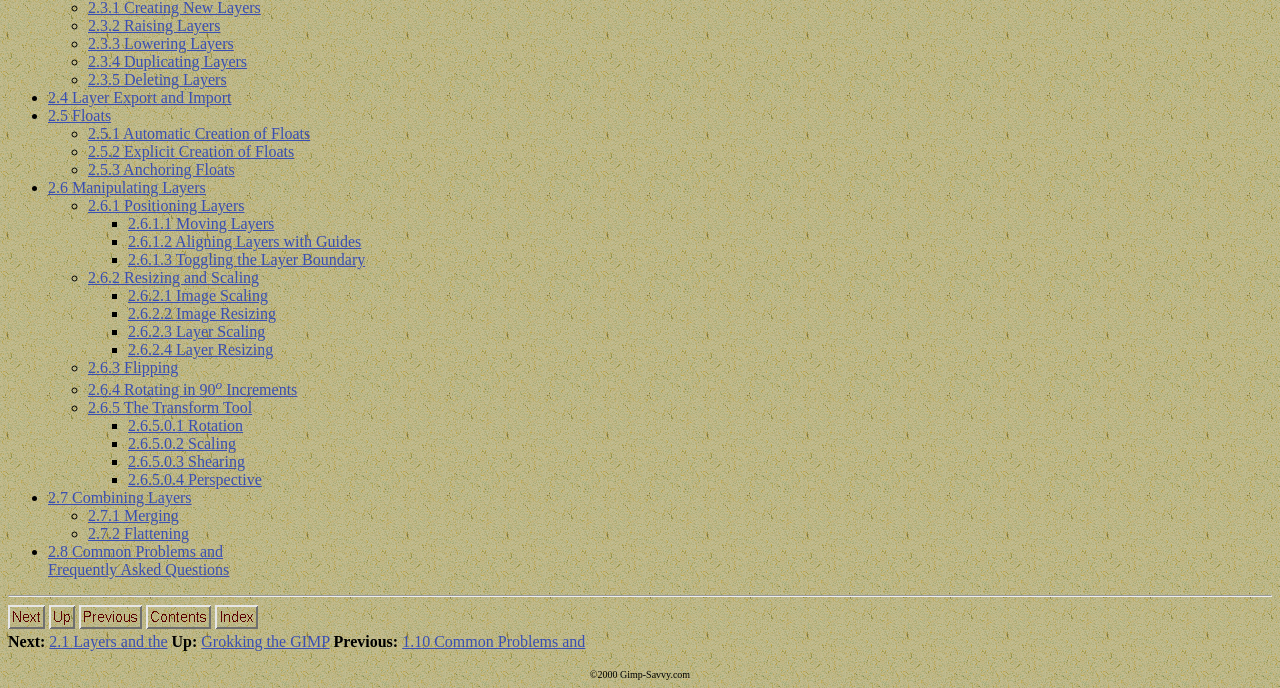Locate the bounding box coordinates for the element described below: "See All". The coordinates must be four float values between 0 and 1, formatted as [left, top, right, bottom].

None